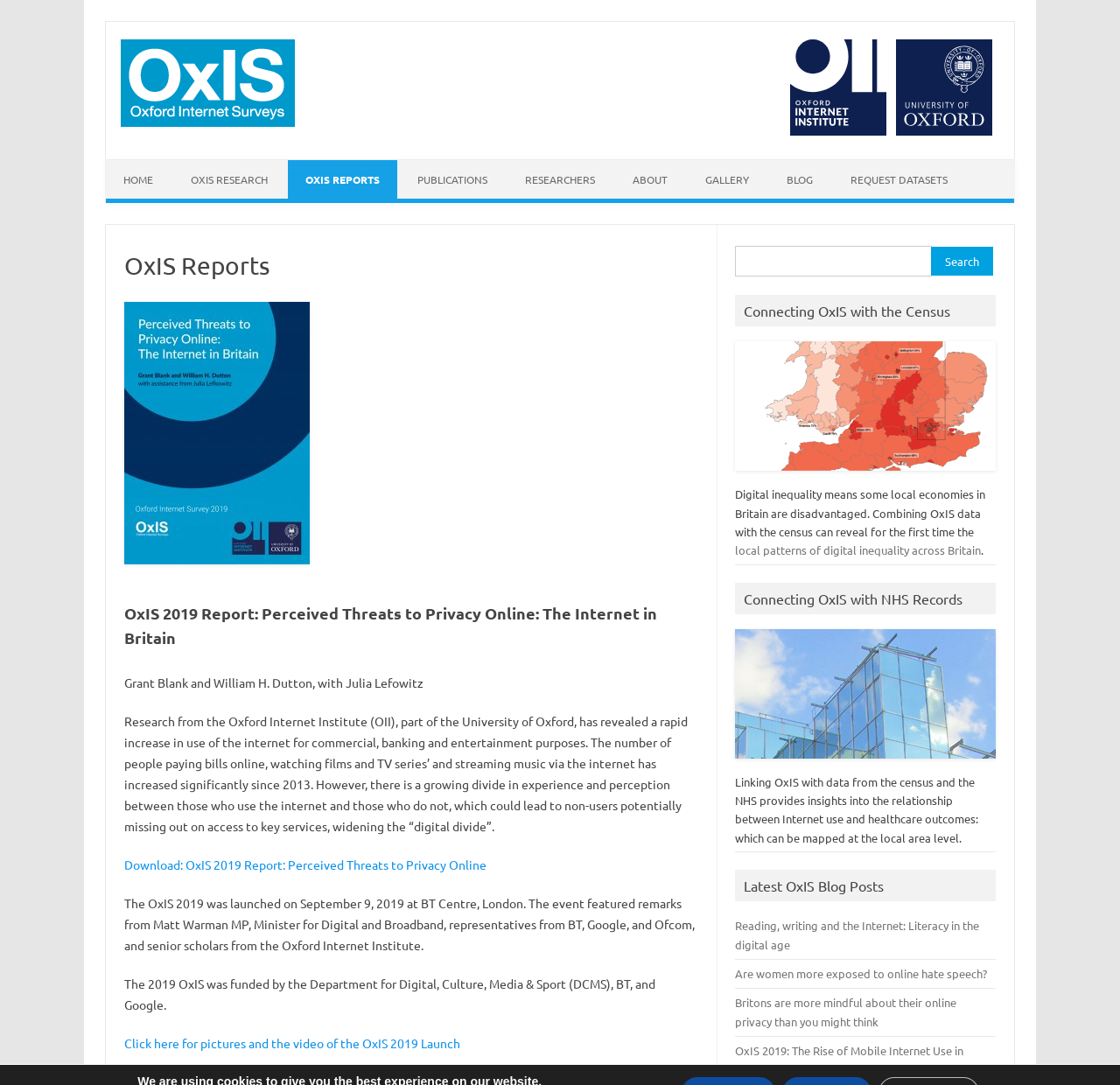Locate the bounding box coordinates of the area that needs to be clicked to fulfill the following instruction: "View latest OxIS Blog Posts". The coordinates should be in the format of four float numbers between 0 and 1, namely [left, top, right, bottom].

[0.664, 0.808, 0.789, 0.824]